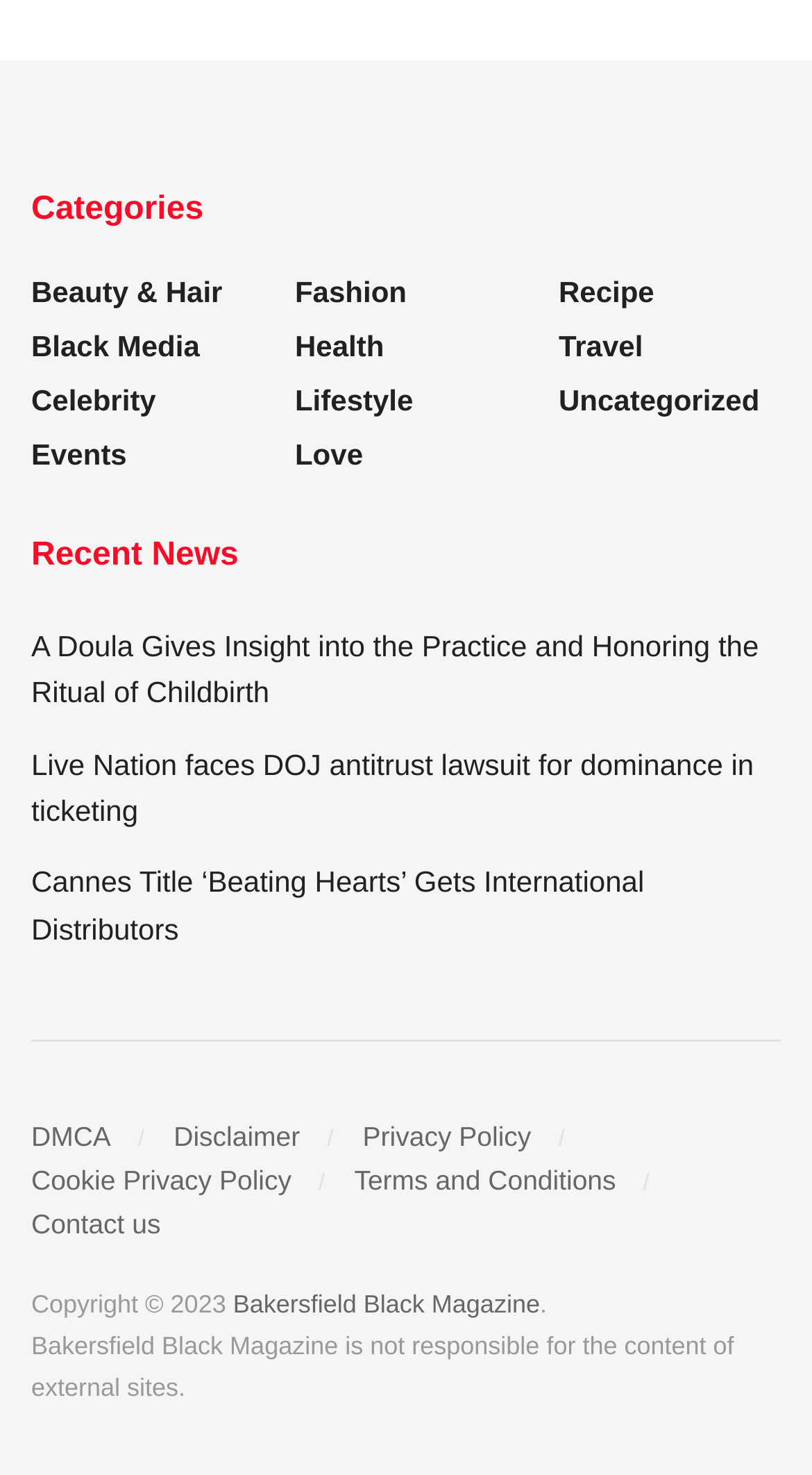Pinpoint the bounding box coordinates of the clickable element needed to complete the instruction: "Read the recent news about A Doula Gives Insight into the Practice and Honoring the Ritual of Childbirth". The coordinates should be provided as four float numbers between 0 and 1: [left, top, right, bottom].

[0.038, 0.426, 0.934, 0.48]